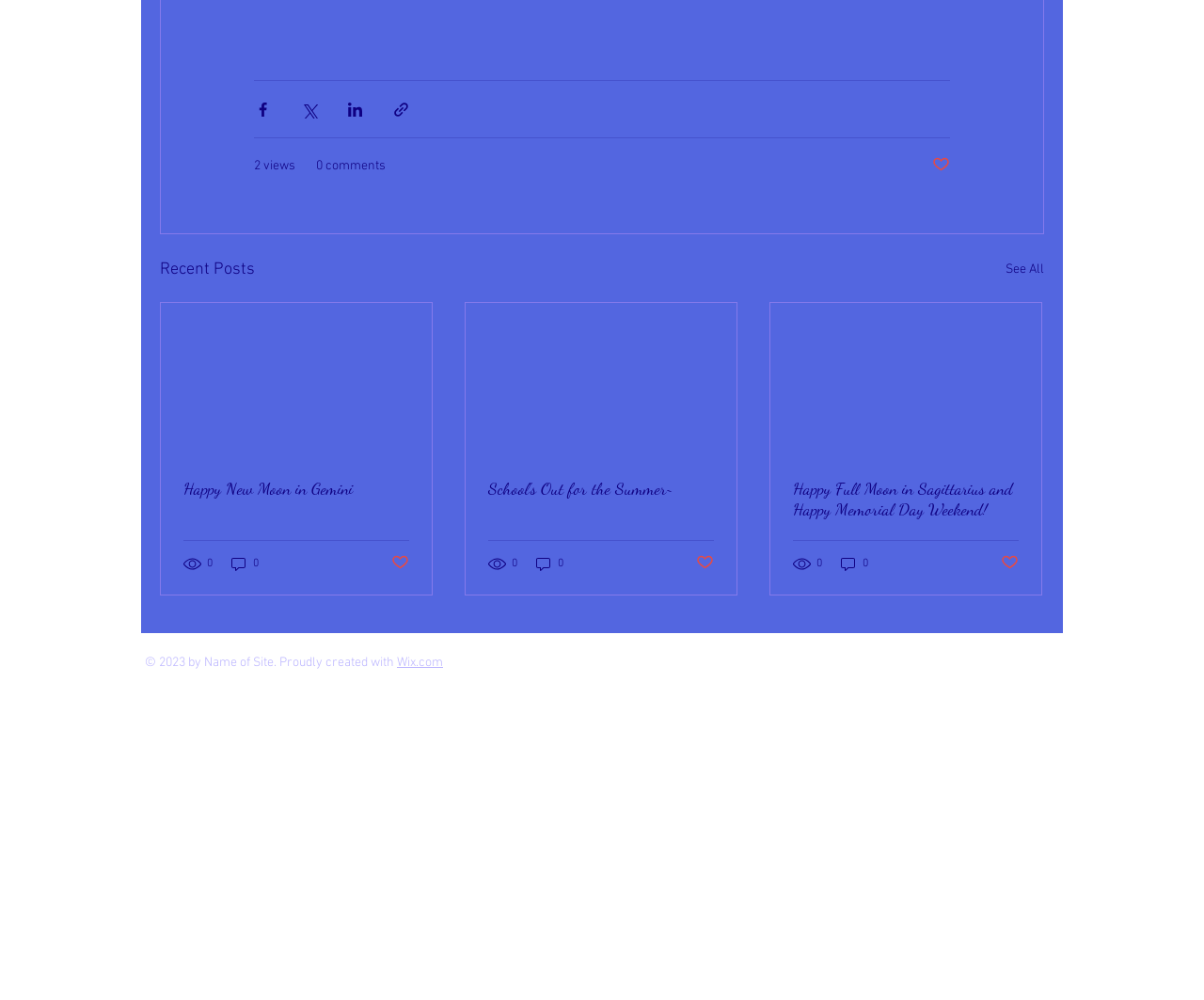What is the website built with?
Please provide a comprehensive answer based on the information in the image.

The website is built with Wix.com, as indicated by the text 'Proudly created with Wix.com' at the bottom of the page. This suggests that the website uses Wix.com as its website builder.